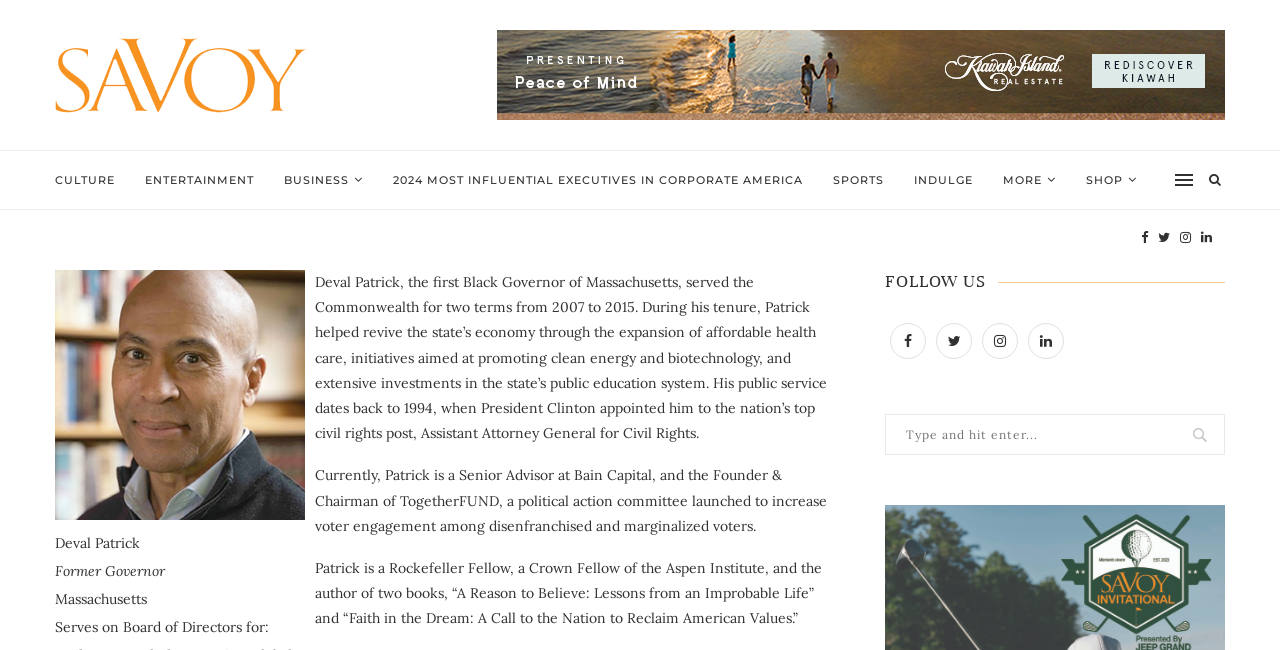Please specify the coordinates of the bounding box for the element that should be clicked to carry out this instruction: "Go to the SHOP page". The coordinates must be four float numbers between 0 and 1, formatted as [left, top, right, bottom].

[0.848, 0.232, 0.888, 0.322]